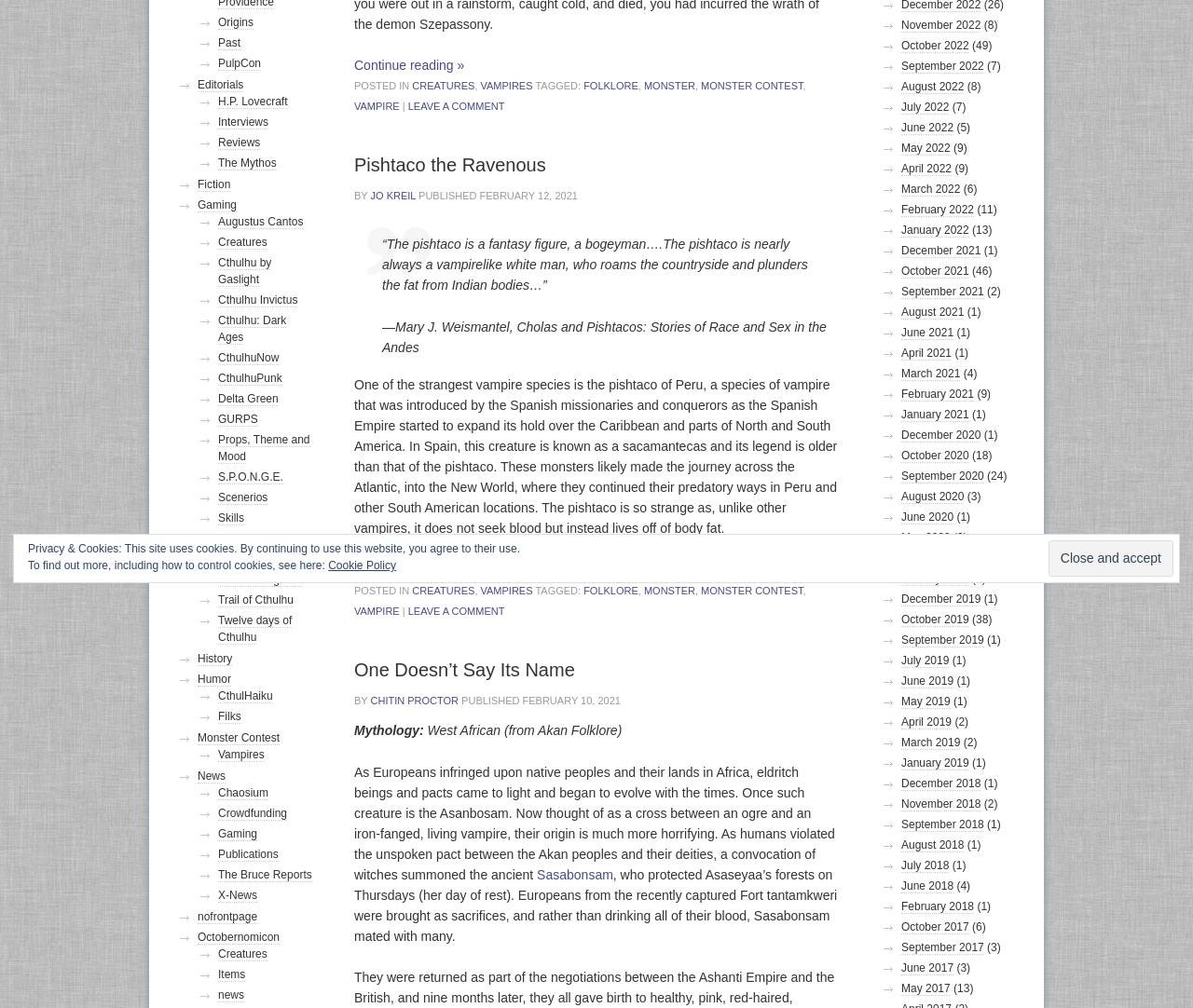From the given element description: "Twelve days of Cthulhu", find the bounding box for the UI element. Provide the coordinates as four float numbers between 0 and 1, in the order [left, top, right, bottom].

[0.183, 0.609, 0.245, 0.64]